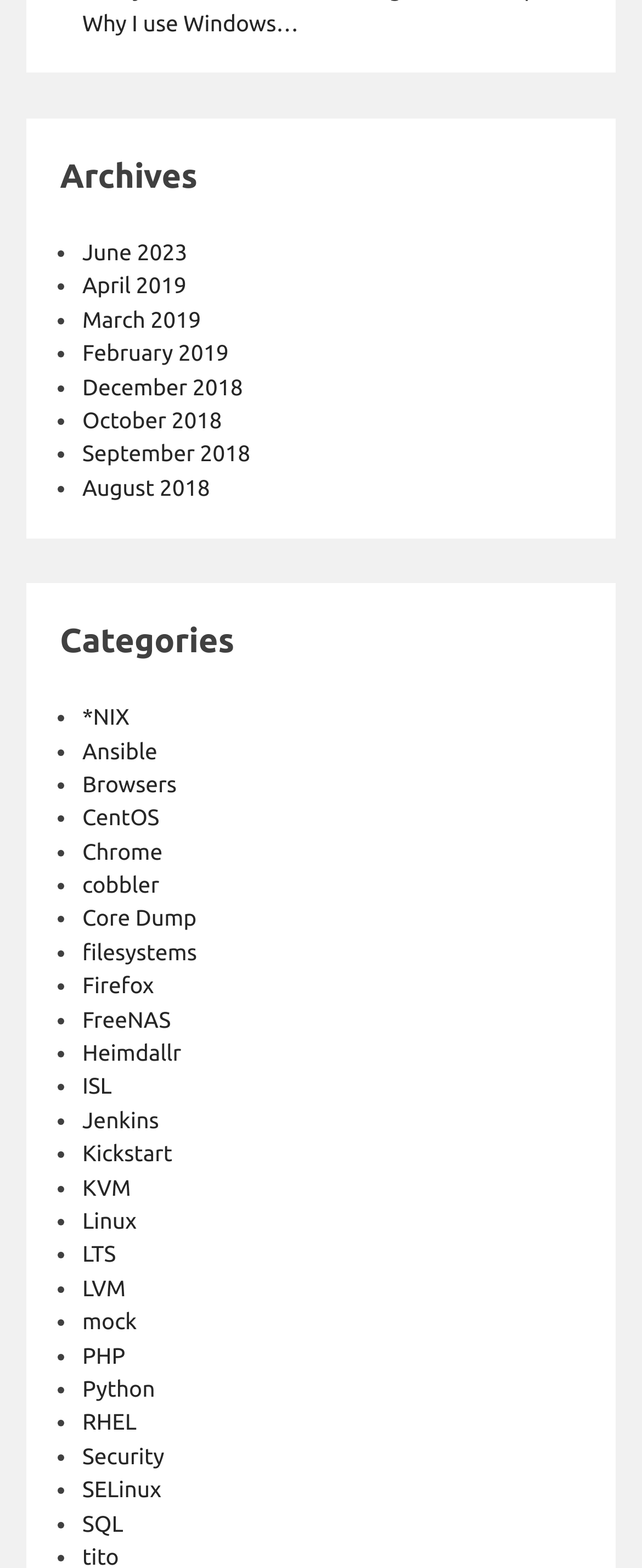Using the provided element description "Ansible", determine the bounding box coordinates of the UI element.

[0.128, 0.469, 0.245, 0.486]